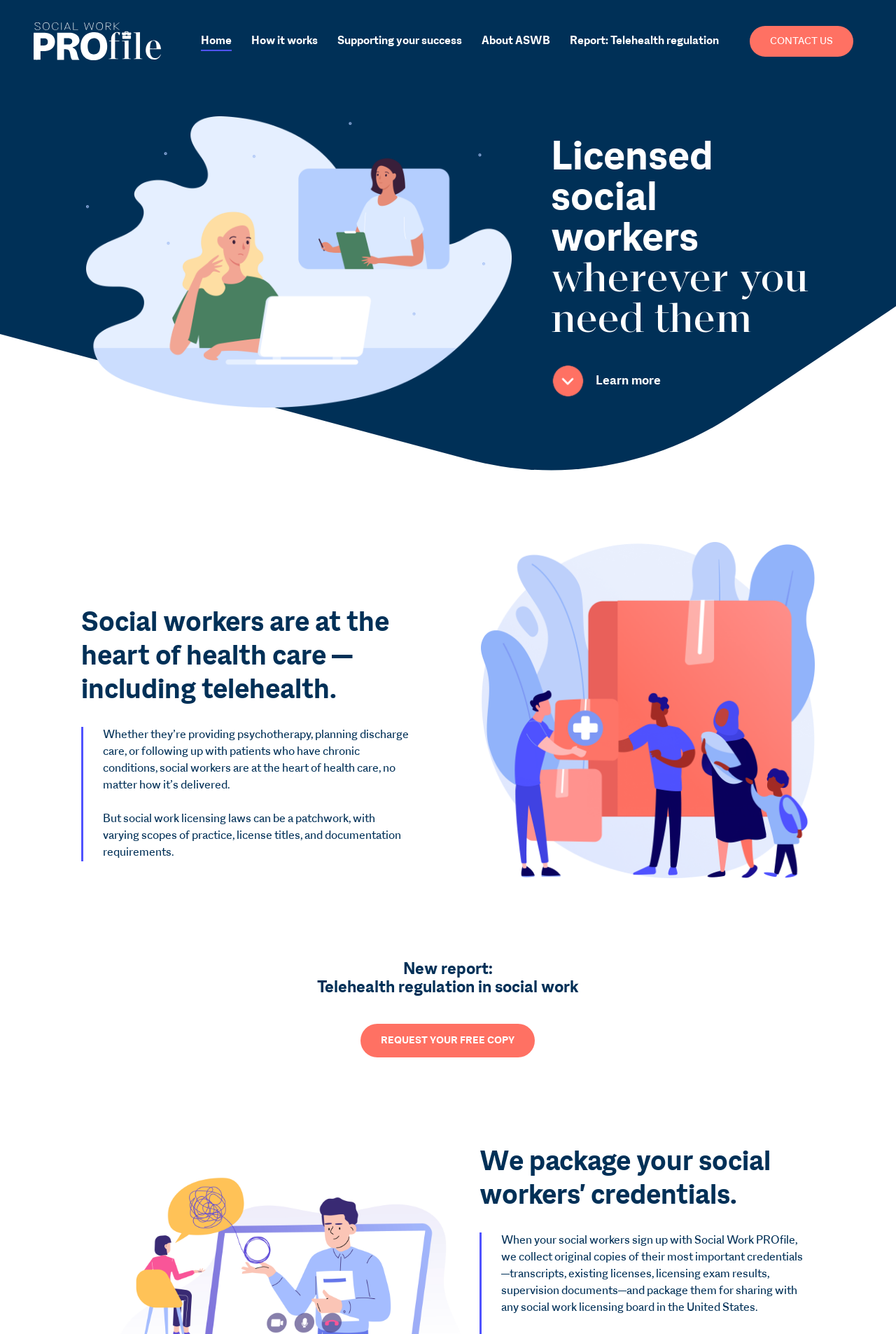Determine the bounding box coordinates of the clickable element necessary to fulfill the instruction: "Contact us". Provide the coordinates as four float numbers within the 0 to 1 range, i.e., [left, top, right, bottom].

[0.836, 0.019, 0.952, 0.043]